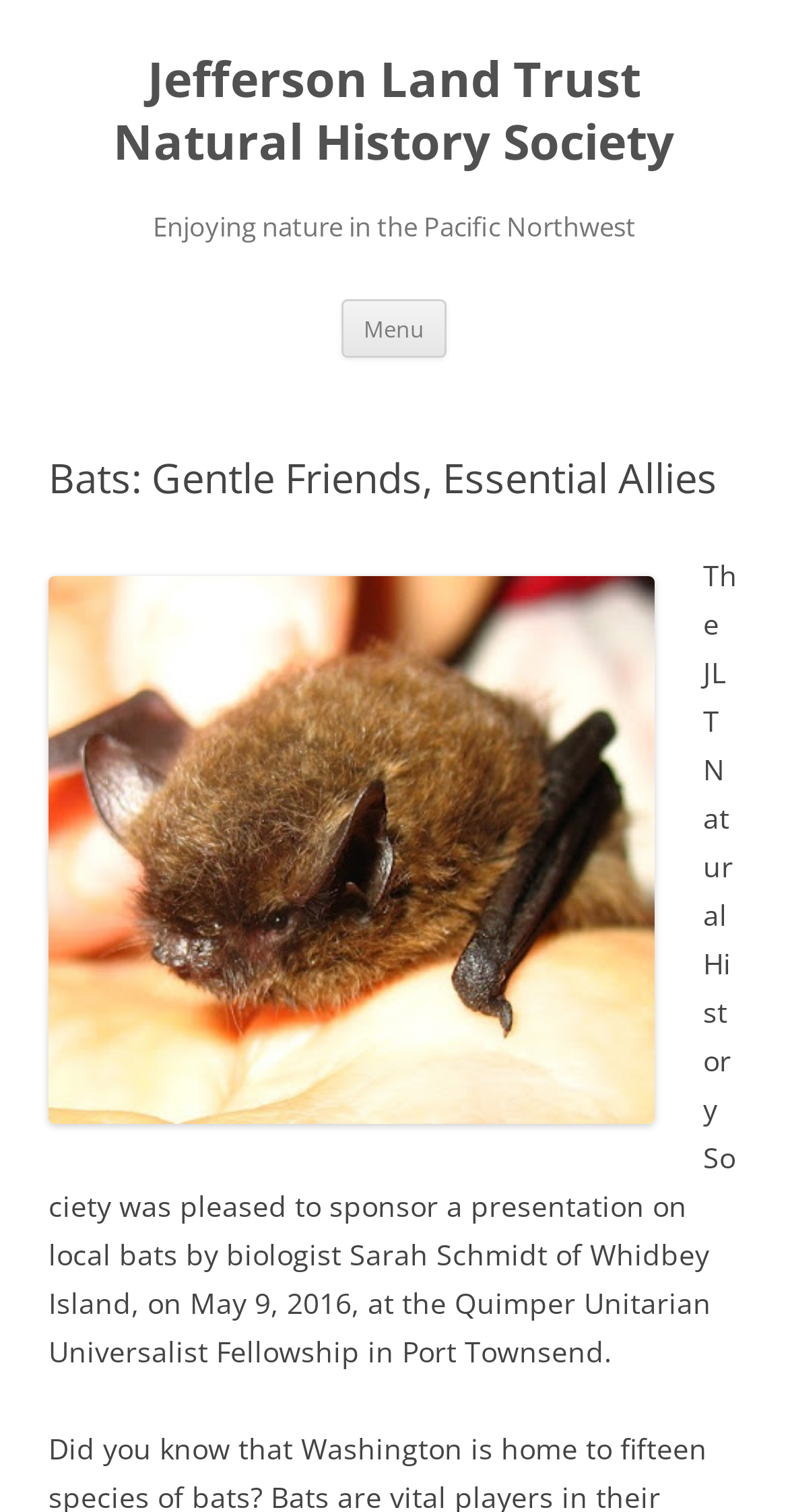Find the bounding box of the UI element described as follows: "Menu".

[0.433, 0.197, 0.567, 0.237]